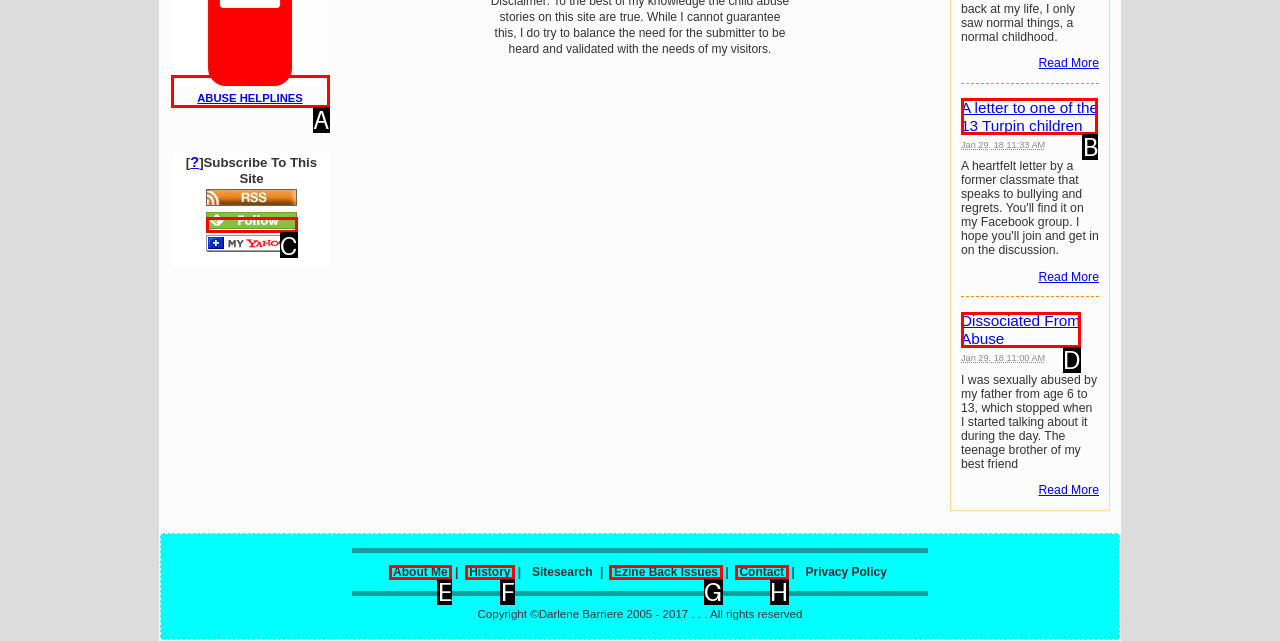Tell me which one HTML element best matches the description: Dissociated From Abuse Answer with the option's letter from the given choices directly.

D